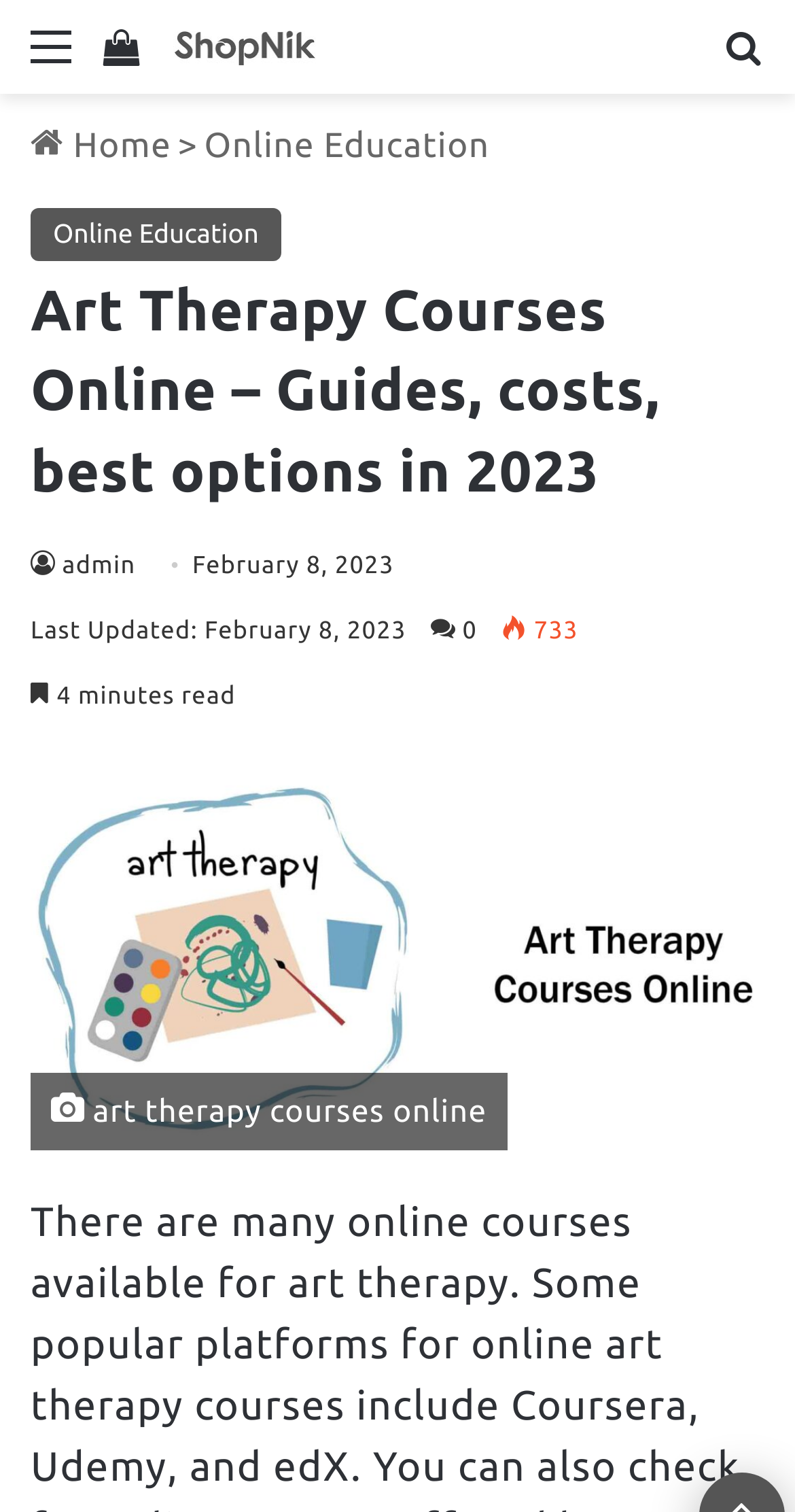What is the main title displayed on this webpage?

Art Therapy Courses Online – Guides, costs, best options in 2023